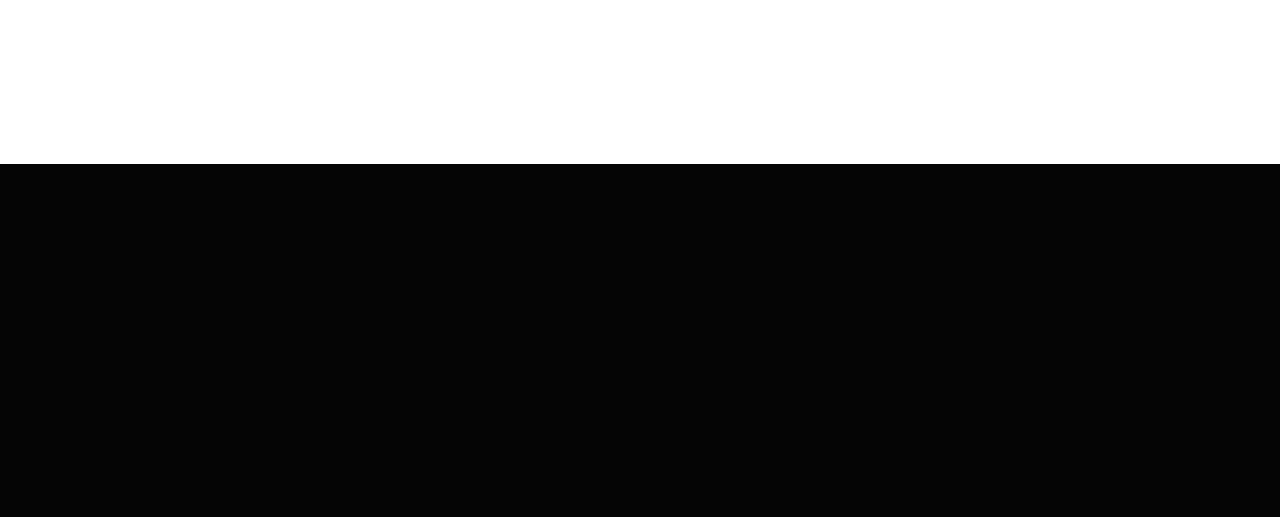Could you locate the bounding box coordinates for the section that should be clicked to accomplish this task: "Click on 'Keeper of secrets'".

None